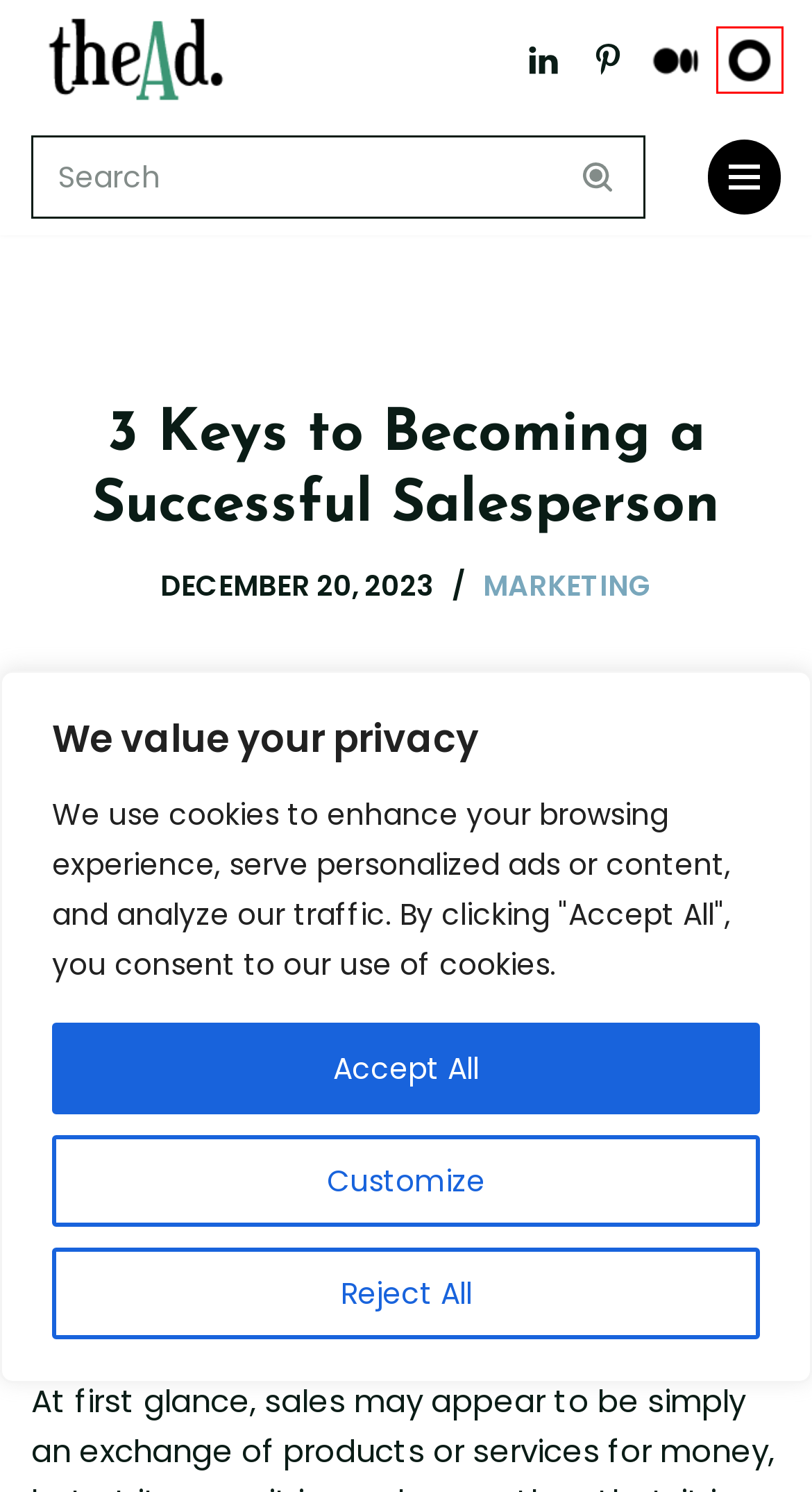You are given a screenshot depicting a webpage with a red bounding box around a UI element. Select the description that best corresponds to the new webpage after clicking the selected element. Here are the choices:
A. Mainonta & Markkinointi Blogi | The Ad Blog
B. Advertising & Marketing Blog. | The Ad Blog
C. 3 Claves para Convertirte en un Vendedor Exitoso | The Ad Blog
D. Learn Design | The Color Blog
E. Marketing | The Ad Blog
F. The Ad Blog: Marketing and Advertising Innovations – thedotblog
G. Leadership and team management - The Team Blog
H. Antonio B. | The Ad Blog

F